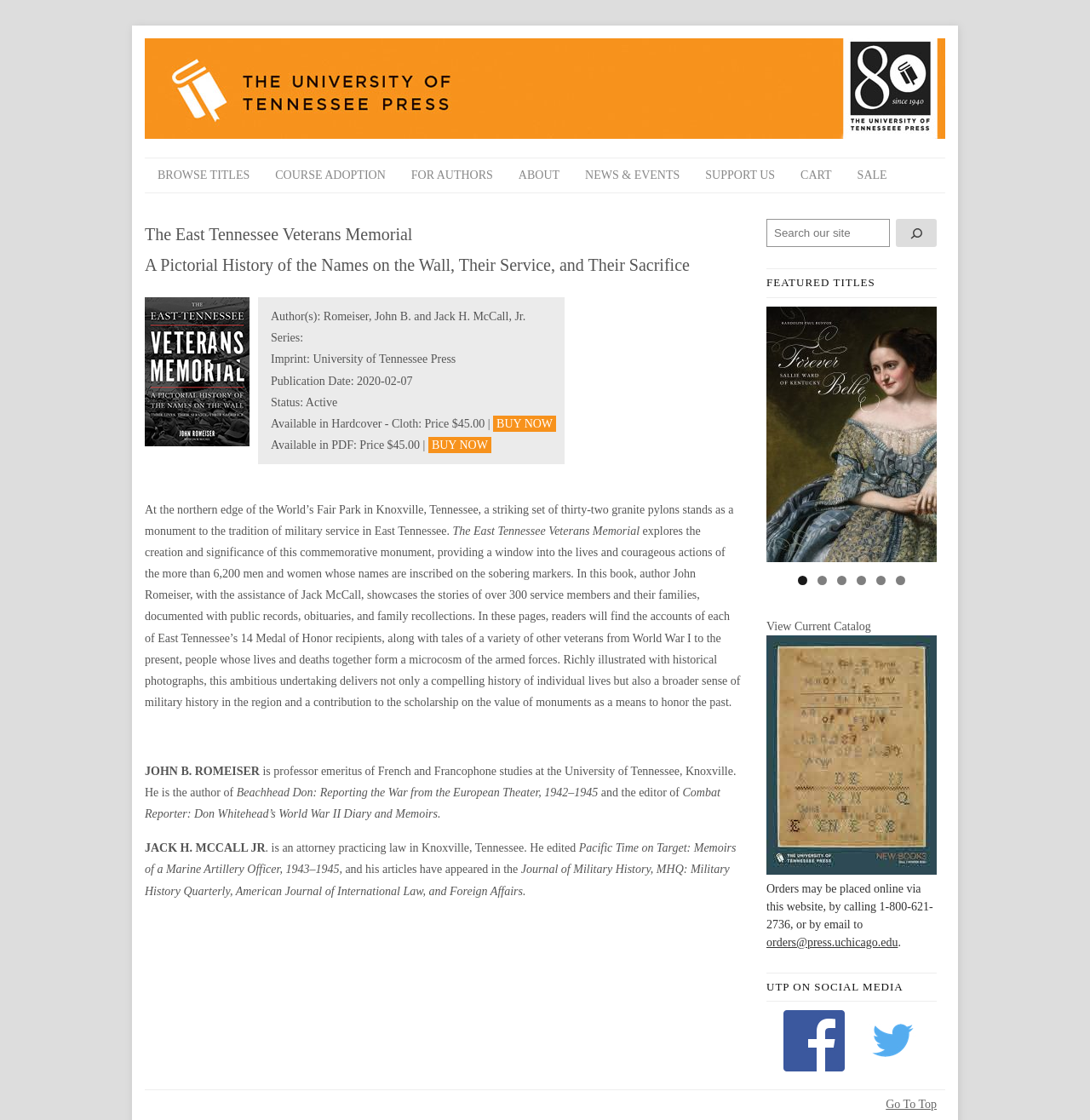Please specify the bounding box coordinates of the element that should be clicked to execute the given instruction: 'Visit the 'BLOG''. Ensure the coordinates are four float numbers between 0 and 1, expressed as [left, top, right, bottom].

None